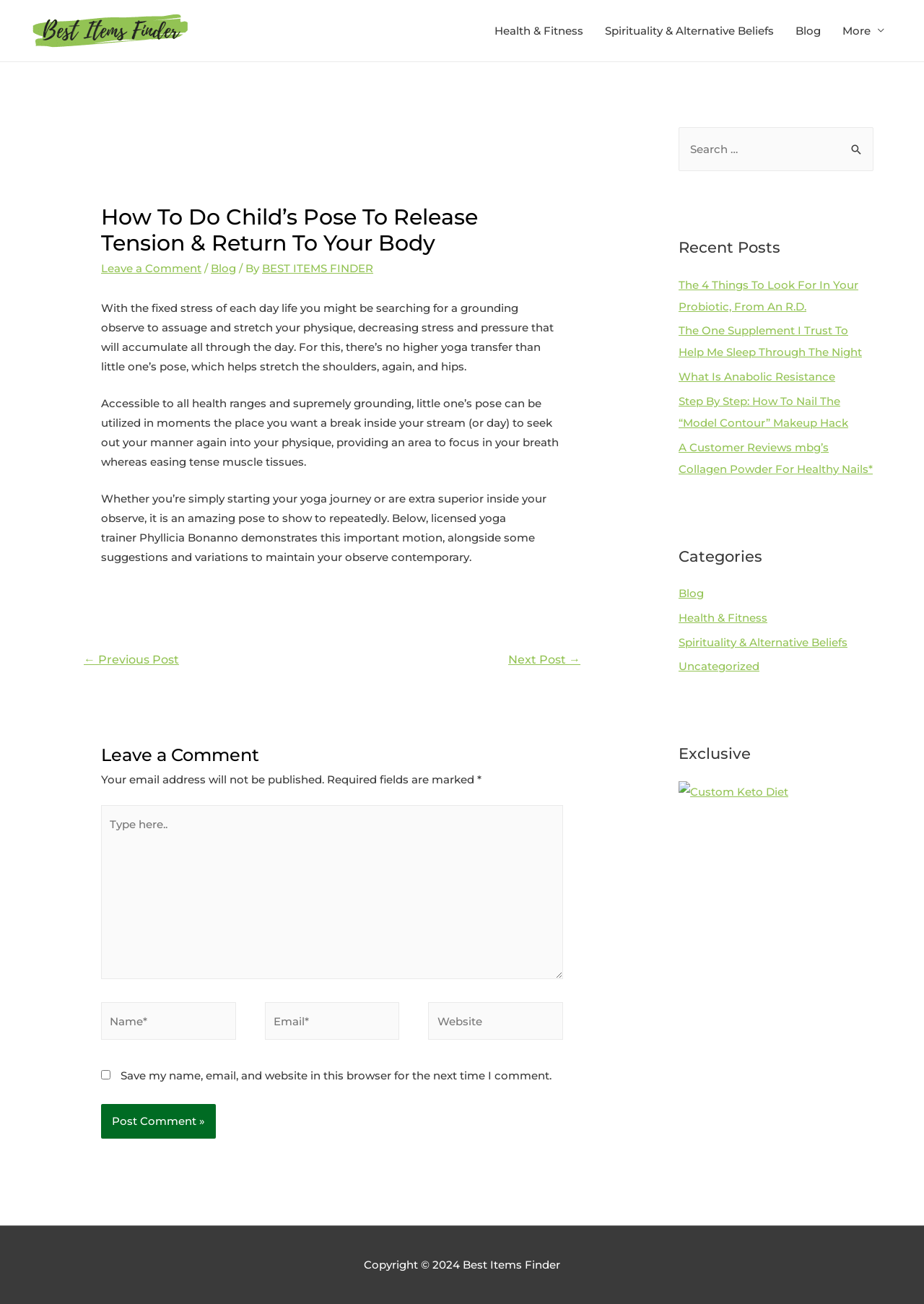Locate the bounding box coordinates of the clickable region necessary to complete the following instruction: "Click on the 'Post Comment »' button". Provide the coordinates in the format of four float numbers between 0 and 1, i.e., [left, top, right, bottom].

[0.109, 0.847, 0.234, 0.873]